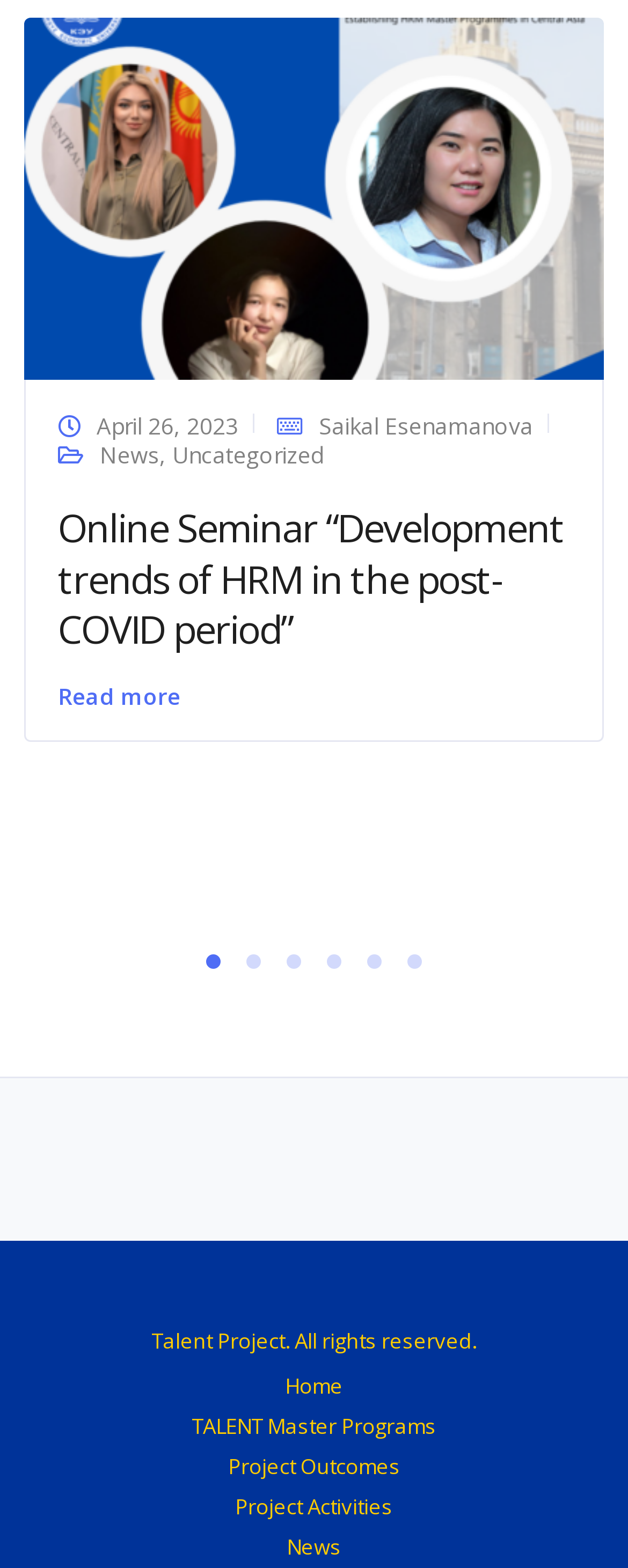Identify the bounding box coordinates of the clickable region required to complete the instruction: "visit the Reusser Design website". The coordinates should be given as four float numbers within the range of 0 and 1, i.e., [left, top, right, bottom].

None